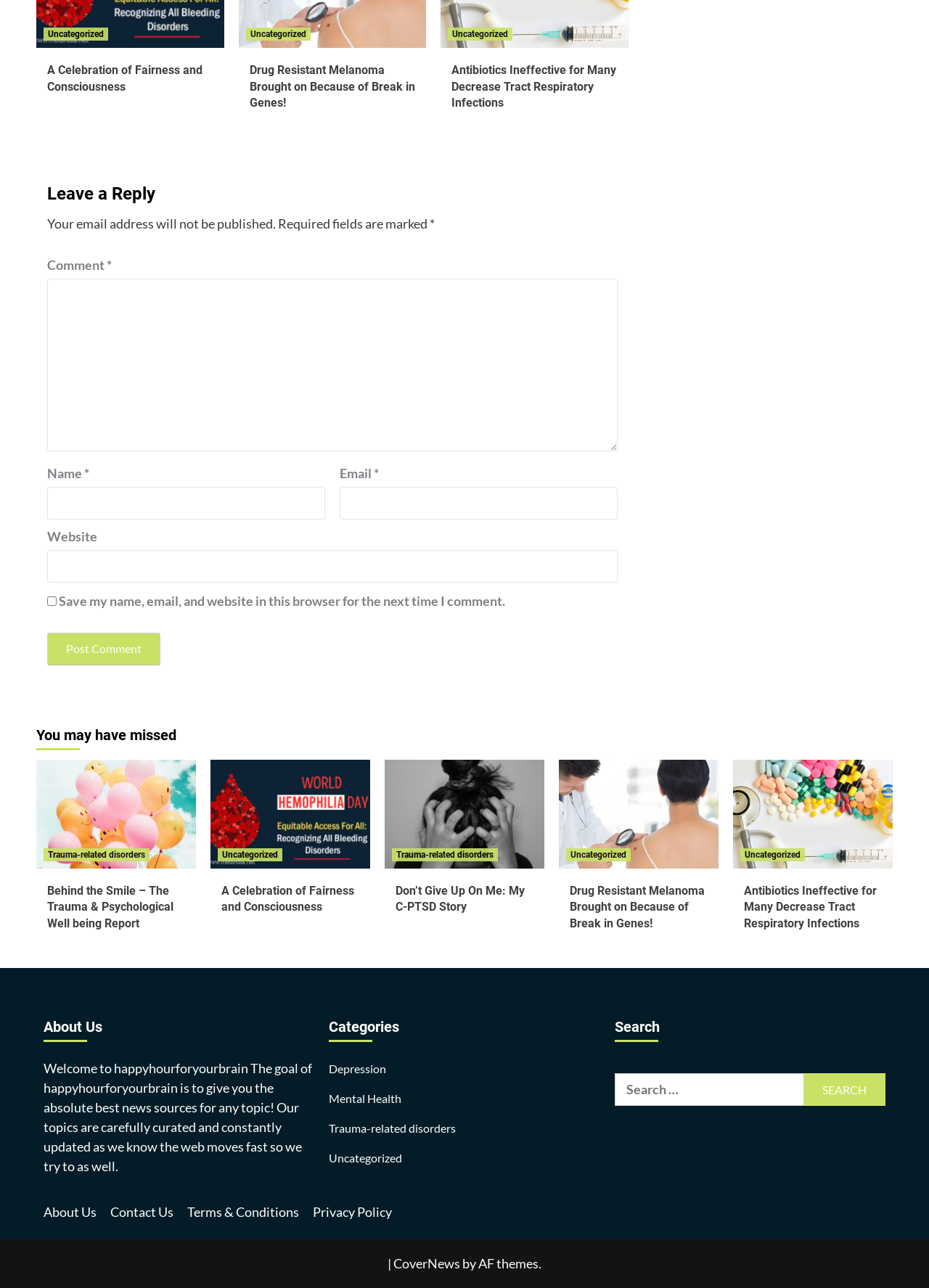Please answer the following question using a single word or phrase: 
How many articles are displayed on the front page?

5